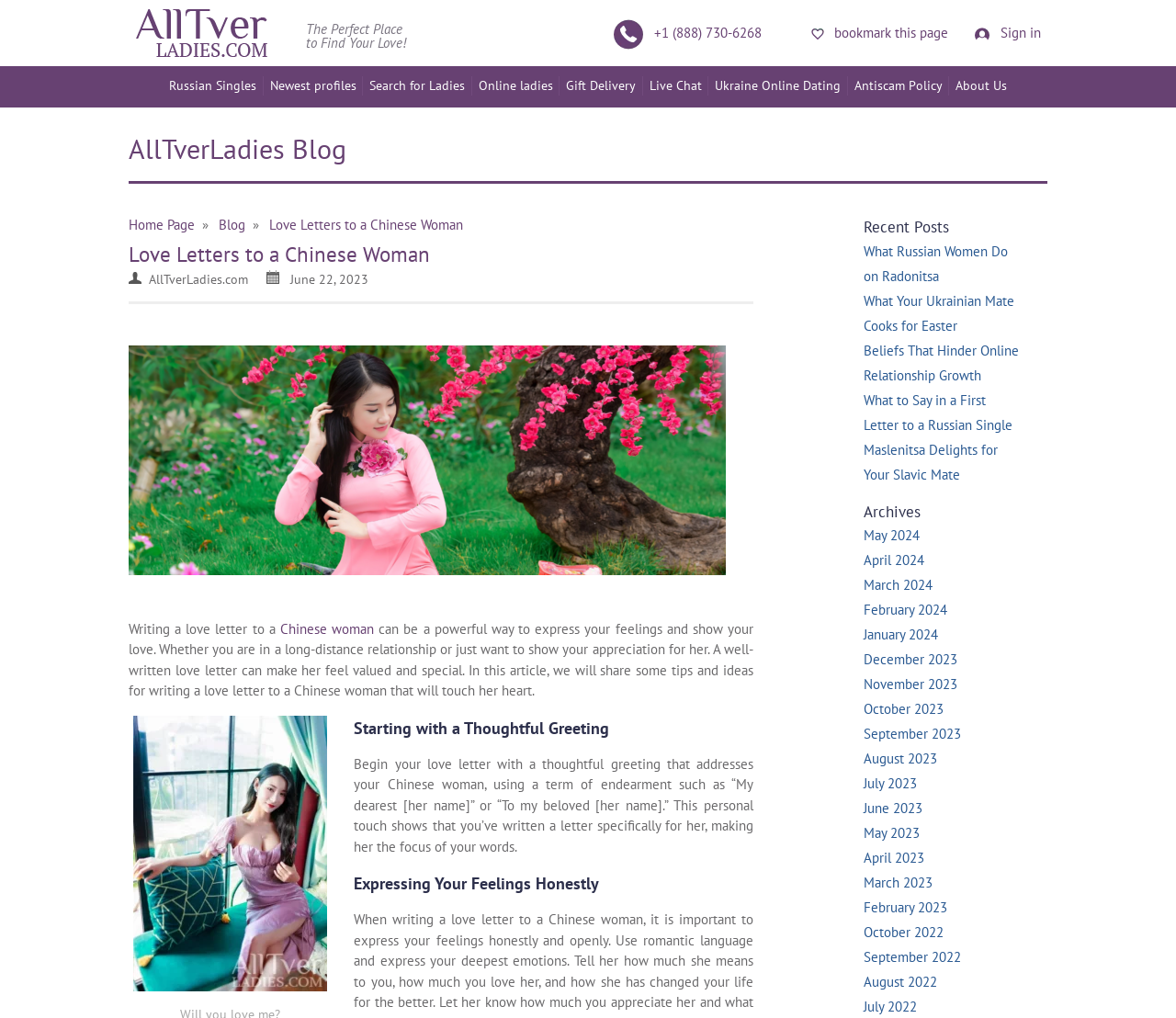Extract the main title from the webpage and generate its text.

Love Letters to a Chinese Woman